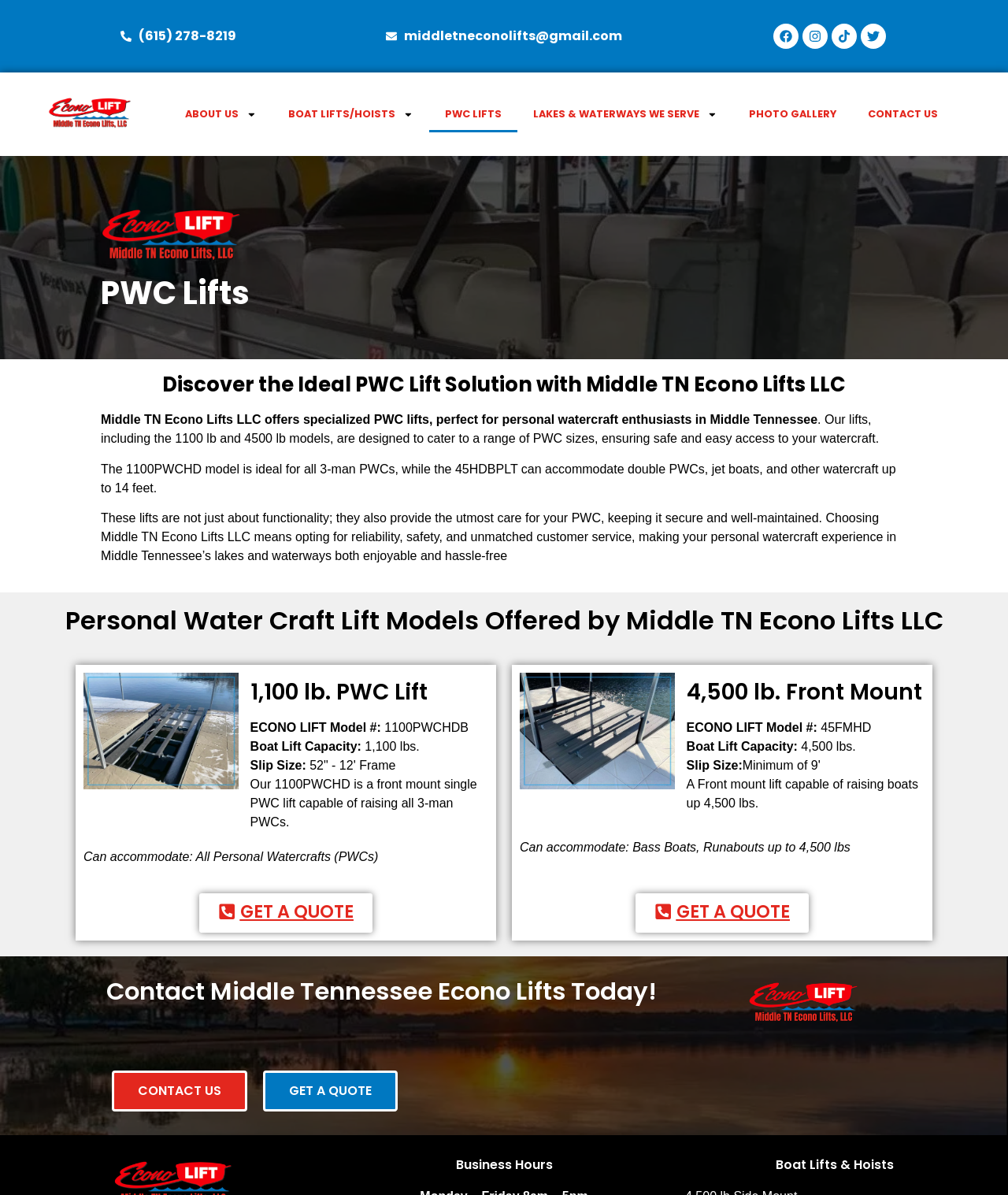Please determine the bounding box of the UI element that matches this description: Lakes & Waterways We Serve. The coordinates should be given as (top-left x, top-left y, bottom-right x, bottom-right y), with all values between 0 and 1.

[0.513, 0.08, 0.727, 0.111]